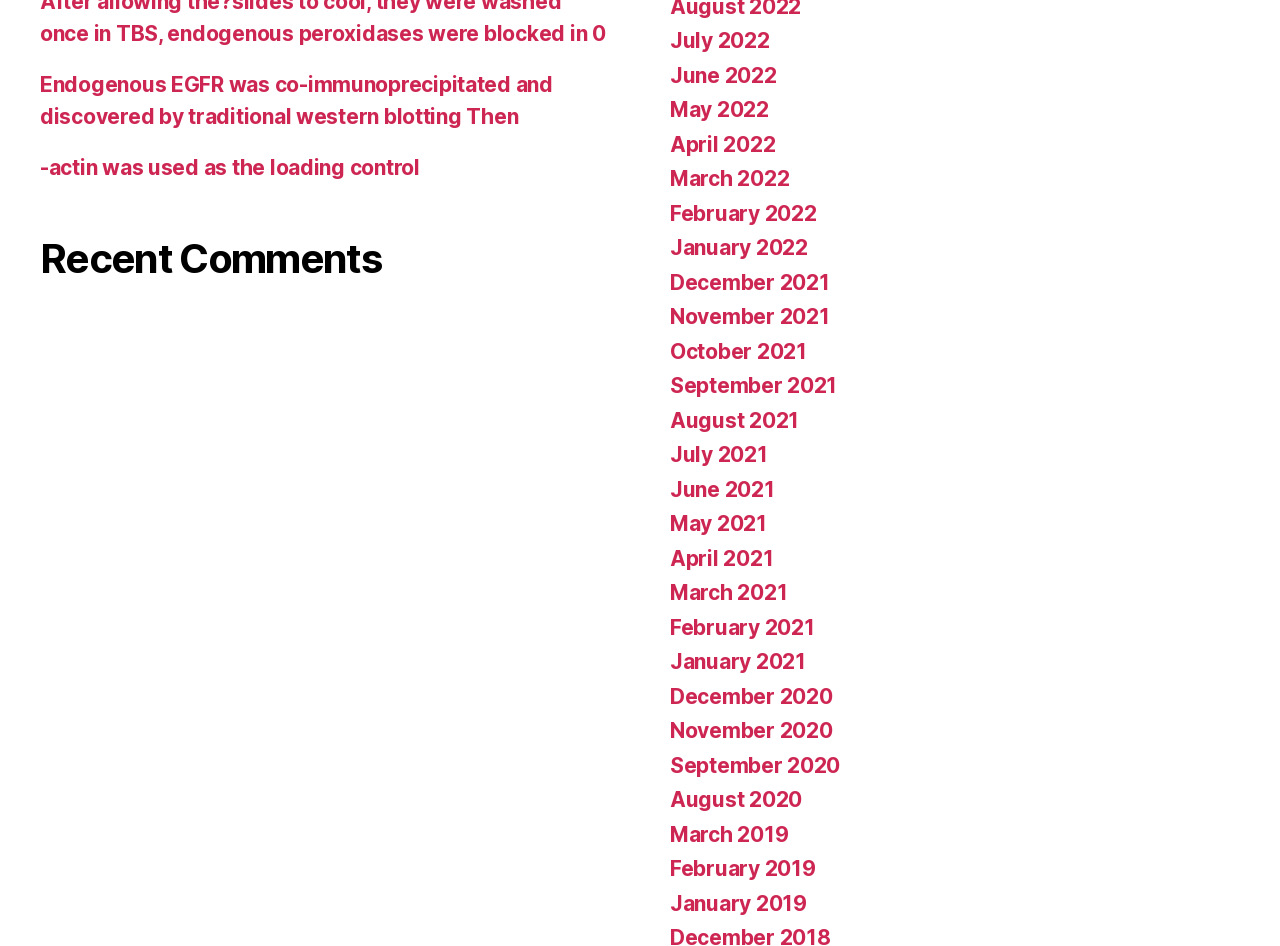Carefully examine the image and provide an in-depth answer to the question: How many links are there on the webpage?

The webpage has 43 links, including the links to different months and the links in the recent comments section.